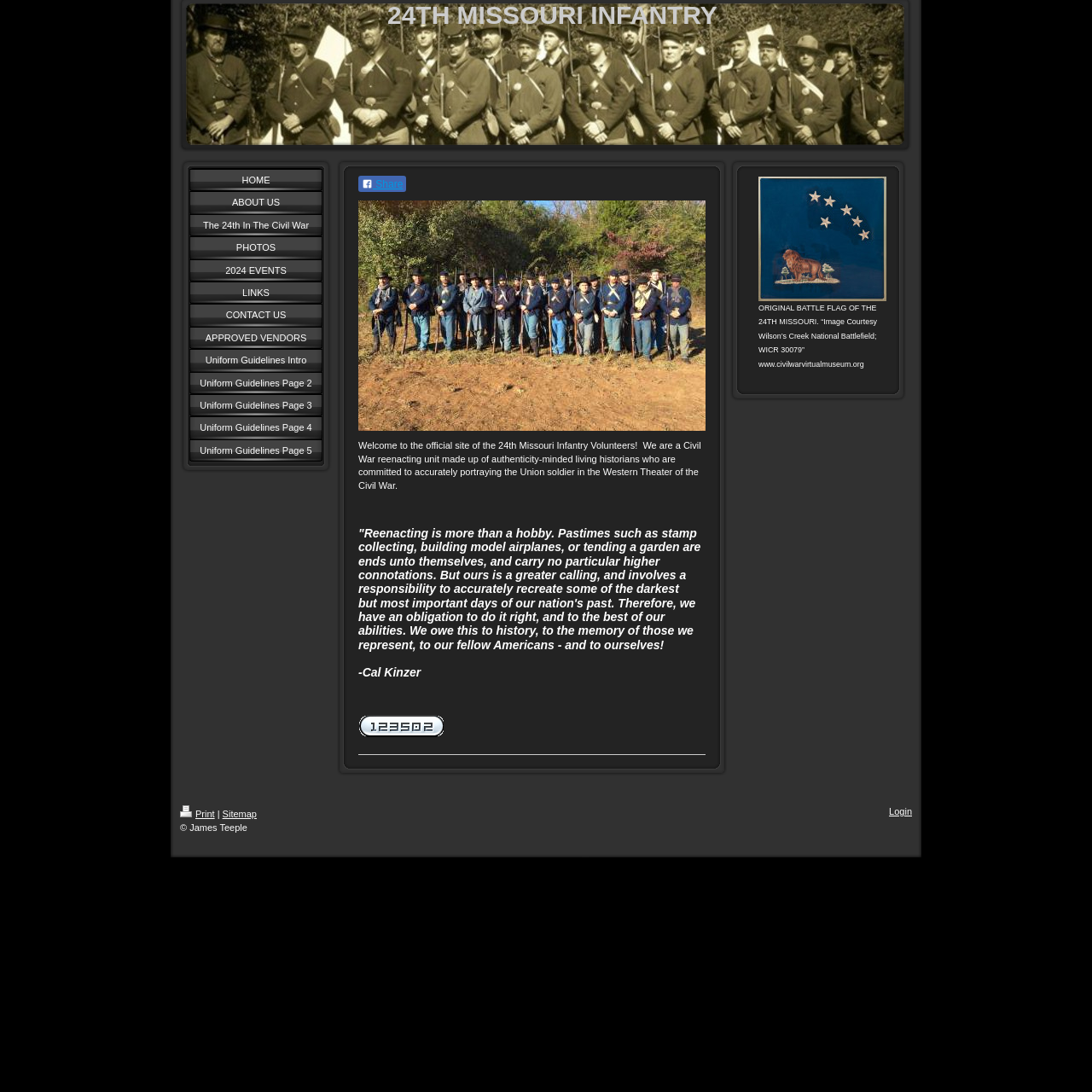Determine the bounding box coordinates of the region that needs to be clicked to achieve the task: "View the 24th Missouri Infantry in the Civil War page".

[0.173, 0.196, 0.295, 0.217]